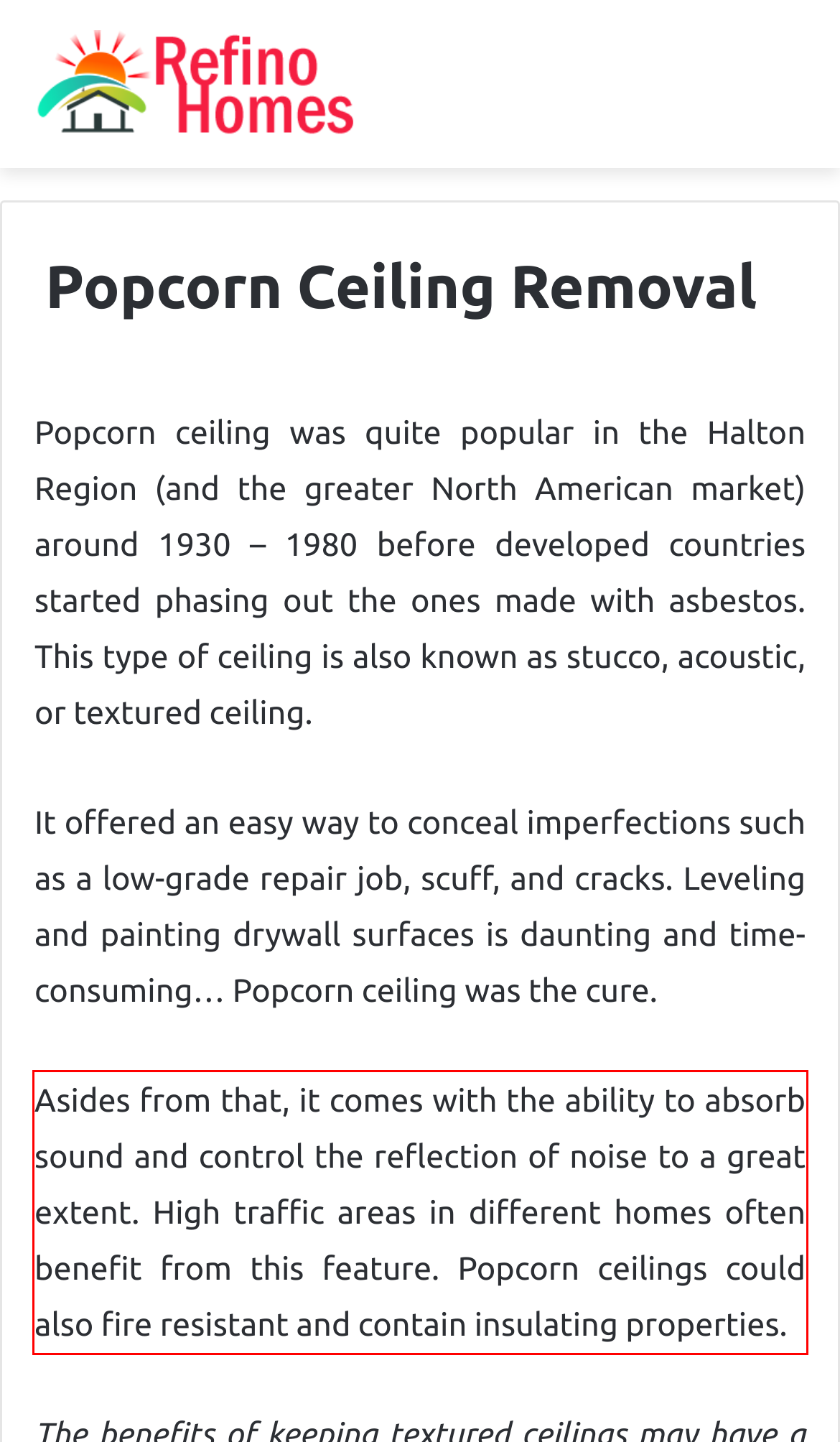Identify and extract the text within the red rectangle in the screenshot of the webpage.

Asides from that, it comes with the ability to absorb sound and control the reflection of noise to a great extent. High traffic areas in different homes often benefit from this feature. Popcorn ceilings could also fire resistant and contain insulating properties.